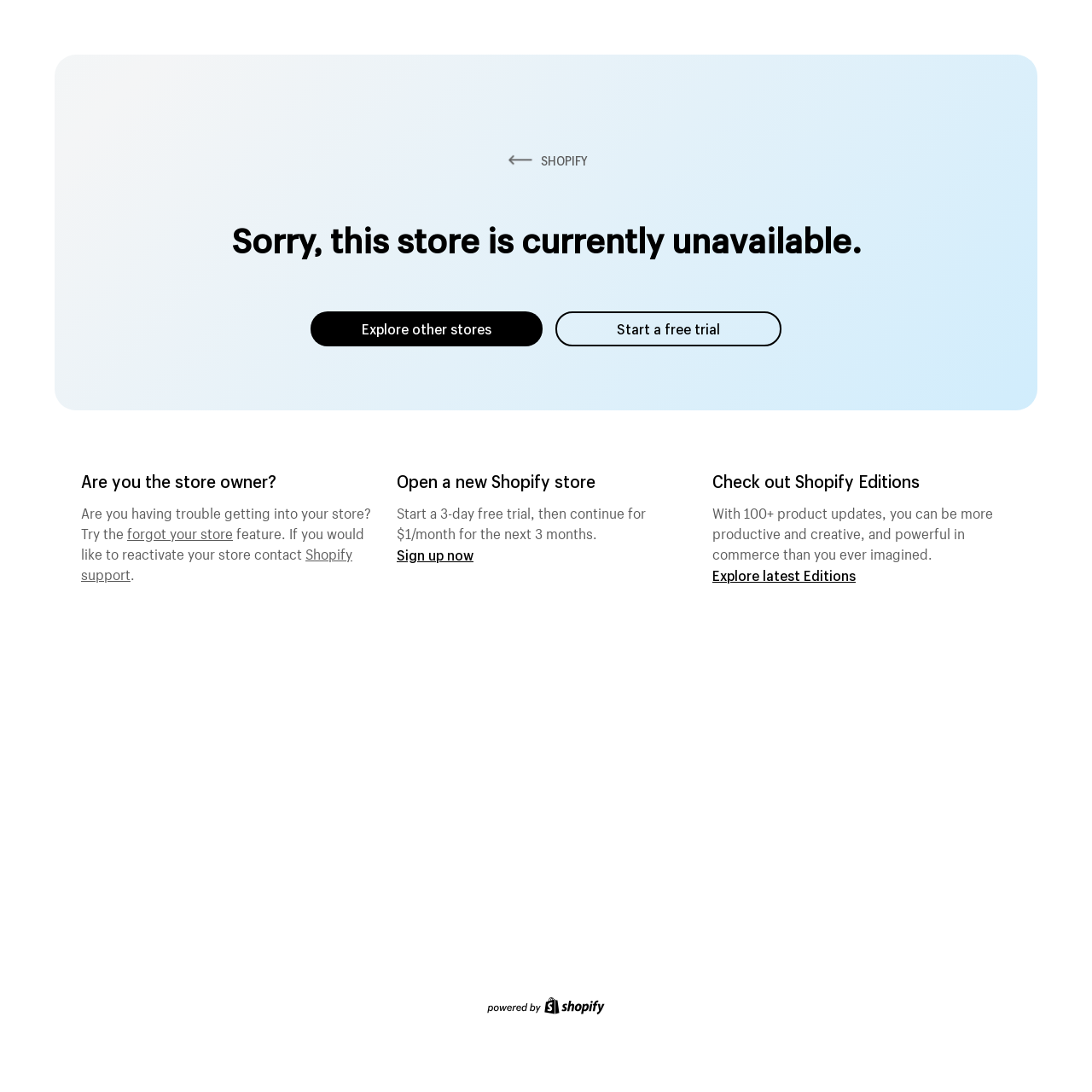What is the current status of the store?
Using the information presented in the image, please offer a detailed response to the question.

The current status of the store can be determined by looking at the heading element which says 'Sorry, this store is currently unavailable.' This indicates that the store is not currently operational.